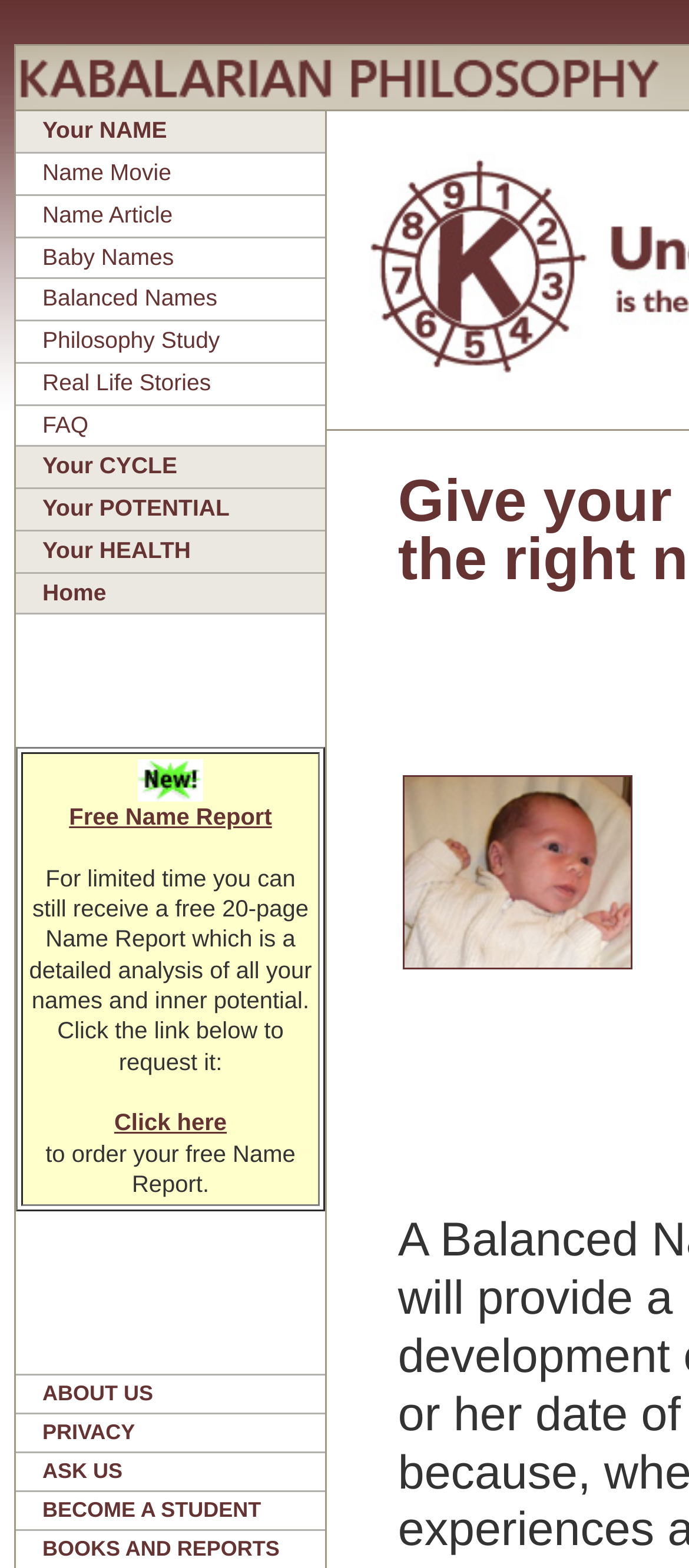What is the first link in the table?
Answer the question with as much detail as possible.

I looked at the table with multiple rows and columns, and the first link I found was 'Your NAME' in the first row and first column.